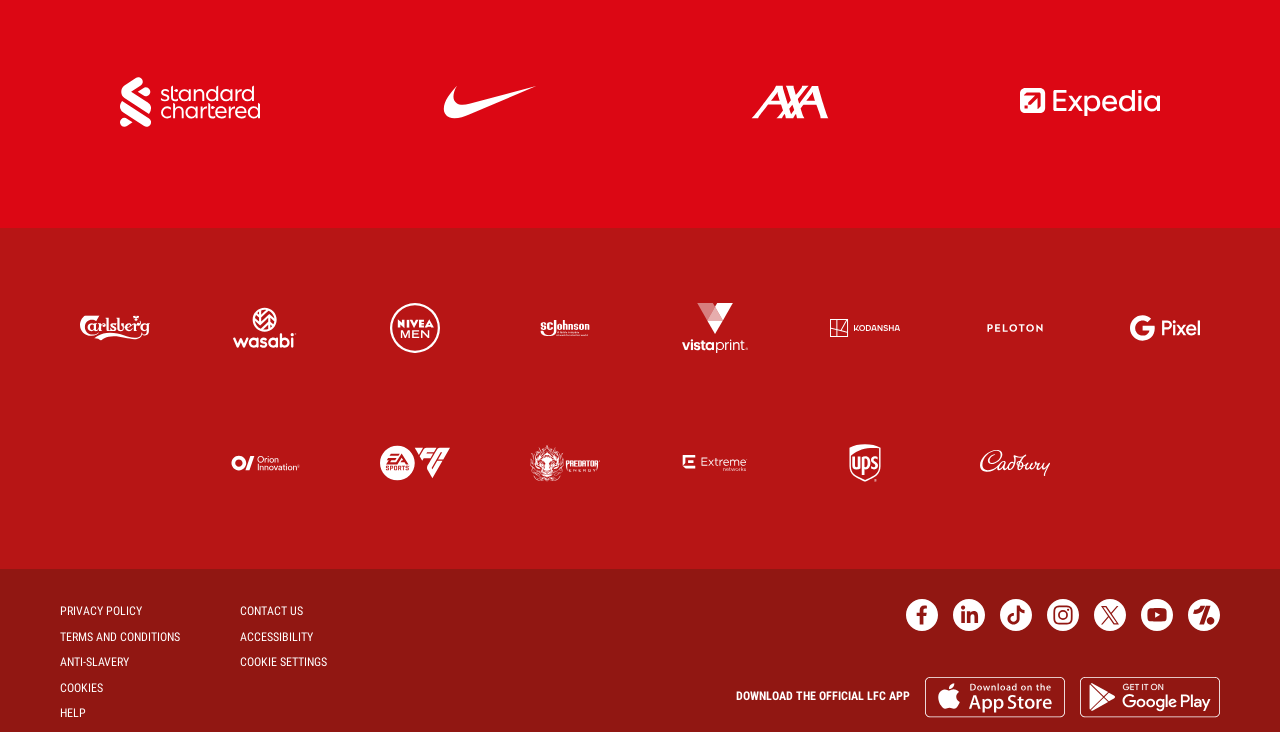What is the partner of Standard Chartered?
Look at the image and answer the question with a single word or phrase.

Standard Chartered